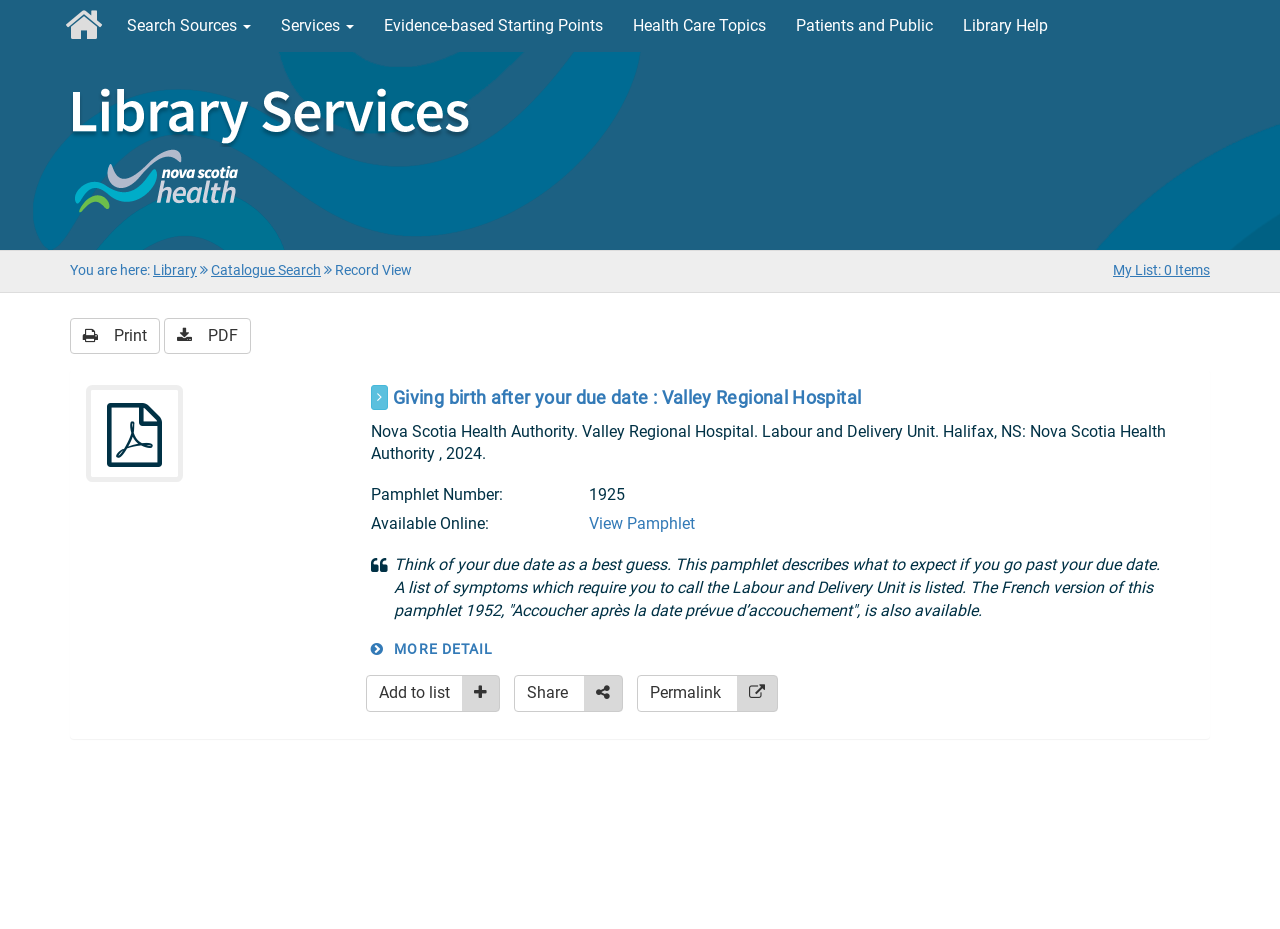Bounding box coordinates are specified in the format (top-left x, top-left y, bottom-right x, bottom-right y). All values are floating point numbers bounded between 0 and 1. Please provide the bounding box coordinate of the region this sentence describes: Evidence-based Starting Points

[0.288, 0.0, 0.483, 0.056]